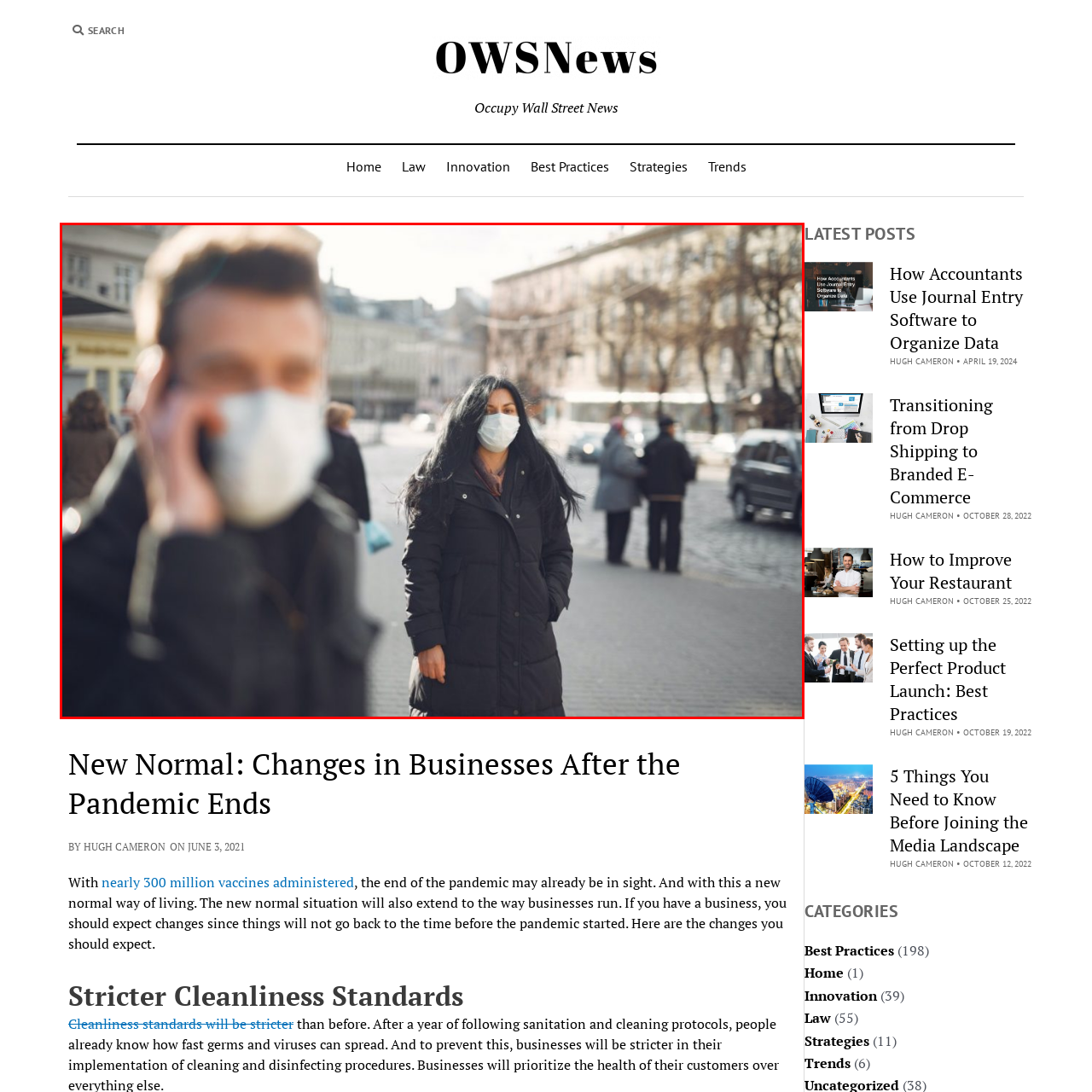Provide an in-depth caption for the picture enclosed by the red frame.

In a bustling urban setting, two individuals walk along a city street, both wearing face masks, reflecting the new normal brought about by the pandemic. In the foreground, a man is engaged in a phone call, slightly blurred, adding a sense of candid motion to the scene. Meanwhile, a woman stands confidently in the middle of the street, her long hair framing her face, and her expression suggests a mix of contemplation and resilience. The background is filled with a blend of pedestrians, shops, and vehicles, hinting at a community adapting to ongoing changes. This image encapsulates themes of public health awareness and the societal adjustments in daily life post-pandemic.